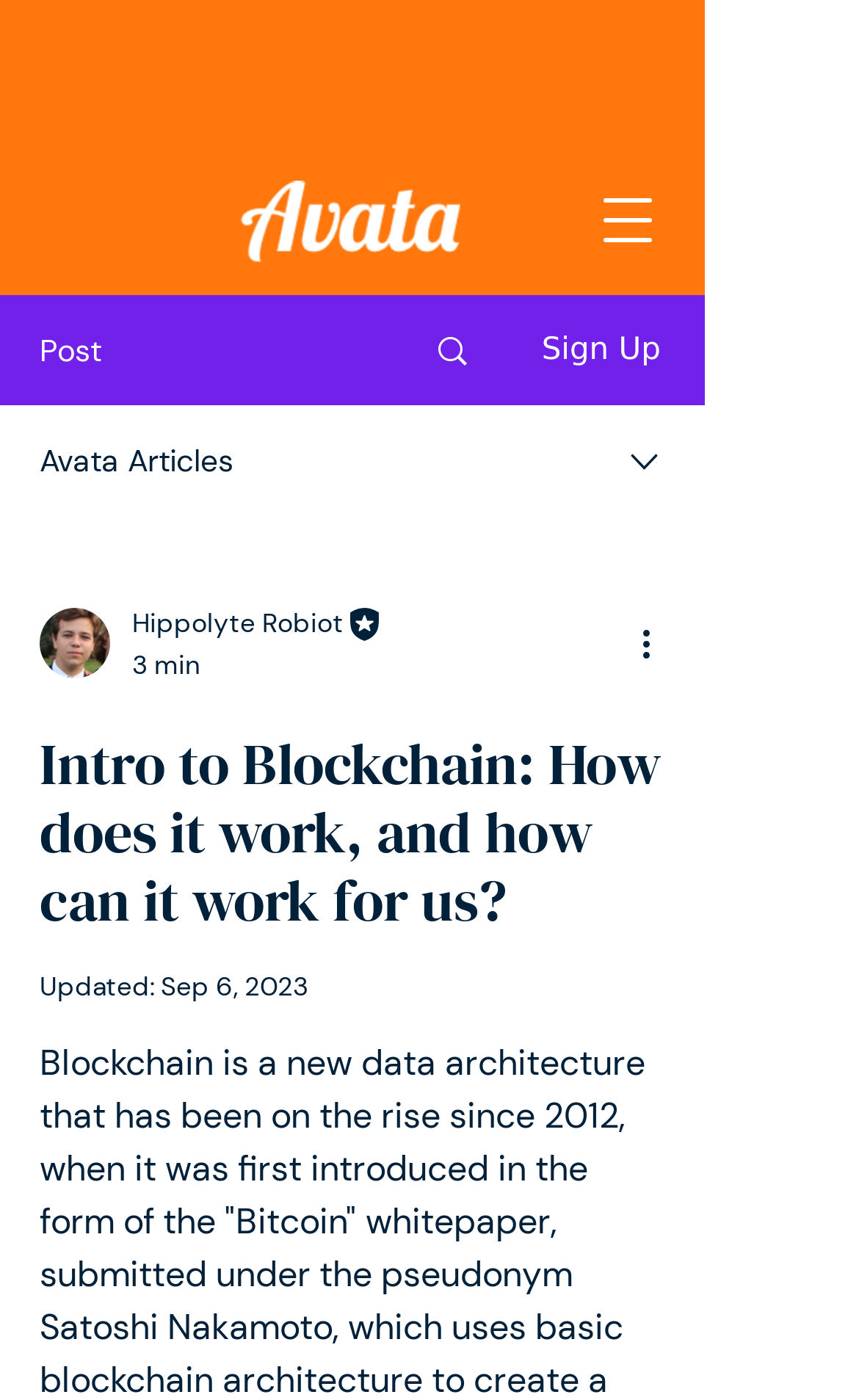Determine the webpage's heading and output its text content.

Intro to Blockchain: How does it work, and how can it work for us?